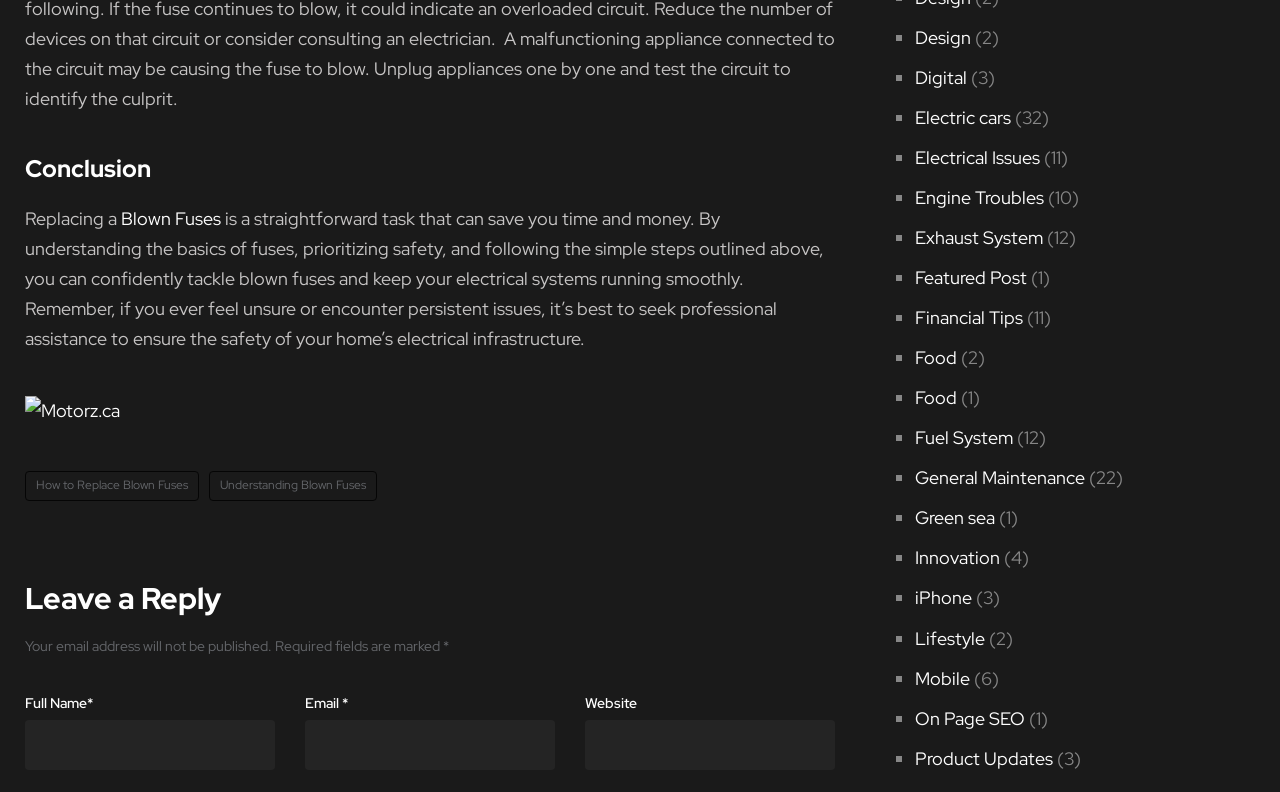Please indicate the bounding box coordinates of the element's region to be clicked to achieve the instruction: "Click on the link 'Blown Fuses'". Provide the coordinates as four float numbers between 0 and 1, i.e., [left, top, right, bottom].

[0.095, 0.261, 0.173, 0.29]